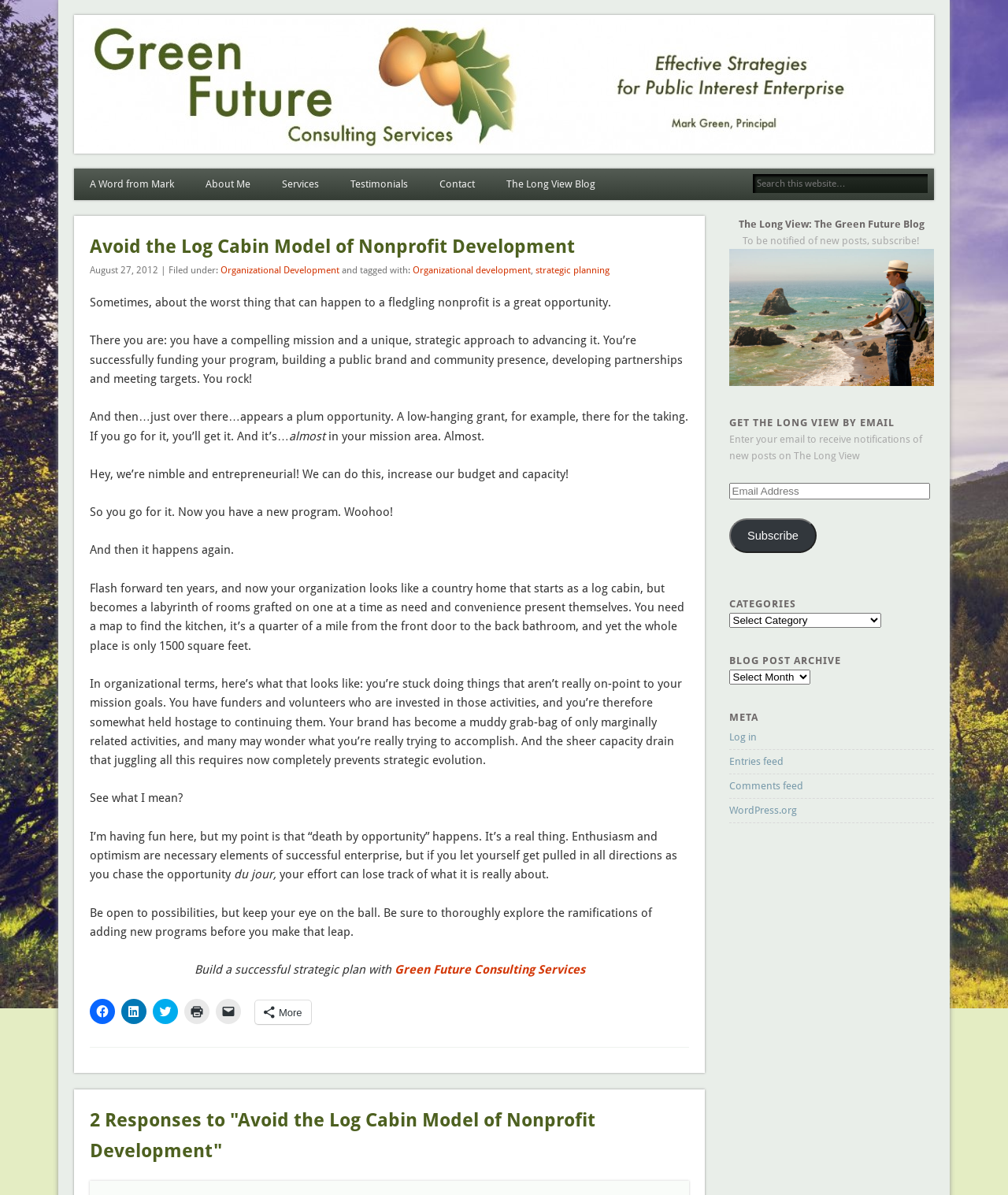Identify the bounding box for the UI element described as: "parent_node: Green Future Consulting Services". Ensure the coordinates are four float numbers between 0 and 1, formatted as [left, top, right, bottom].

[0.073, 0.013, 0.927, 0.129]